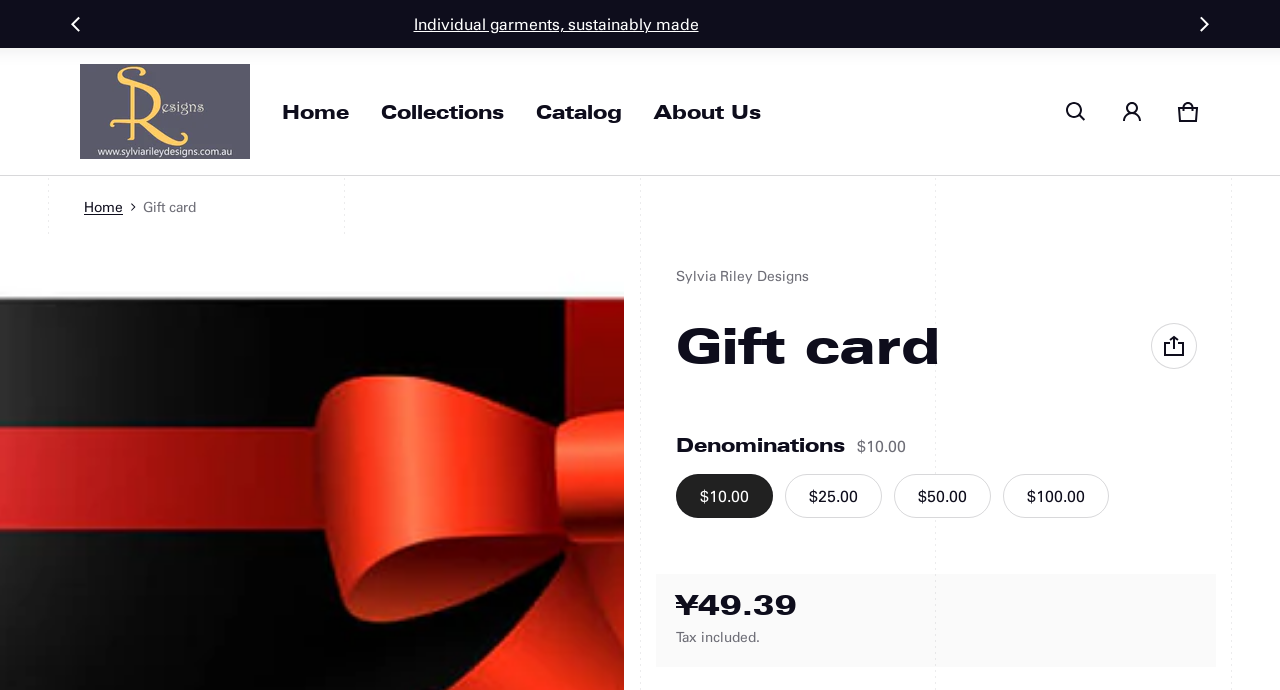Answer the question in one word or a short phrase:
What is the price of the gift card?

¥49.39